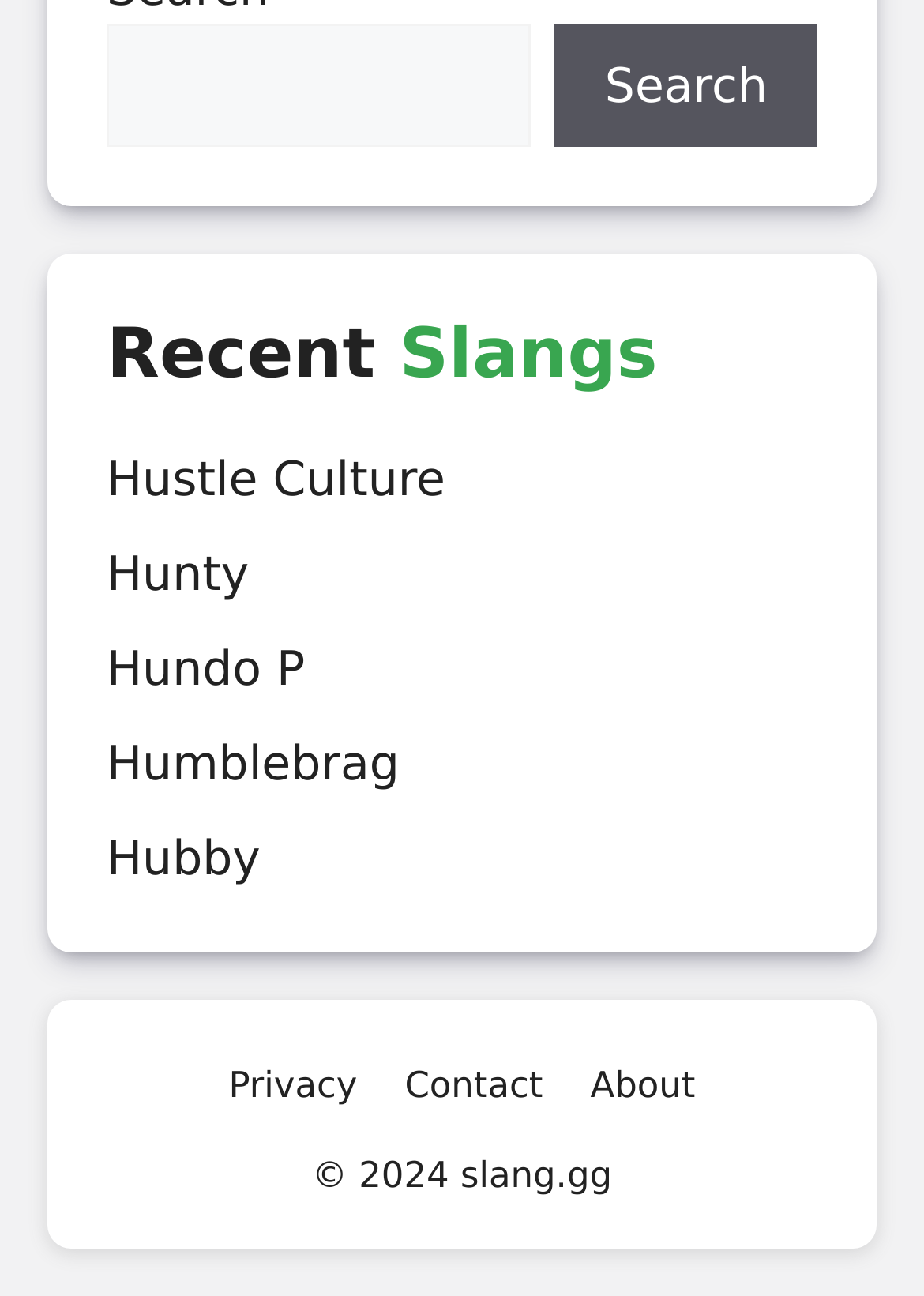Can you look at the image and give a comprehensive answer to the question:
What is the category of the link 'Hustle Culture'?

The link 'Hustle Culture' is located under the heading 'Recent Slangs', which suggests that it is a type of slang term.